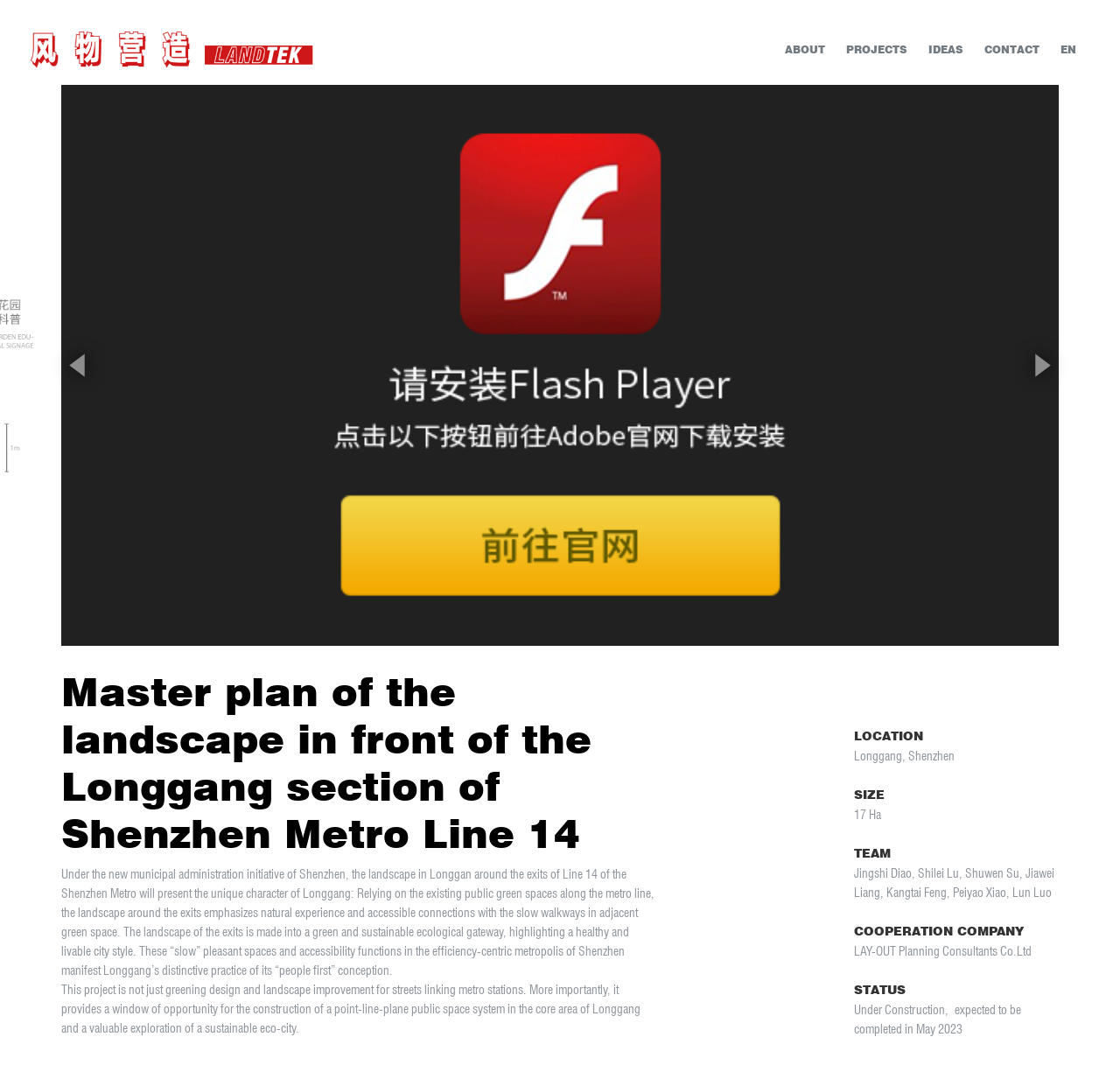Identify the bounding box for the UI element that is described as follows: "CLOSE".

[0.939, 0.0, 1.0, 0.05]